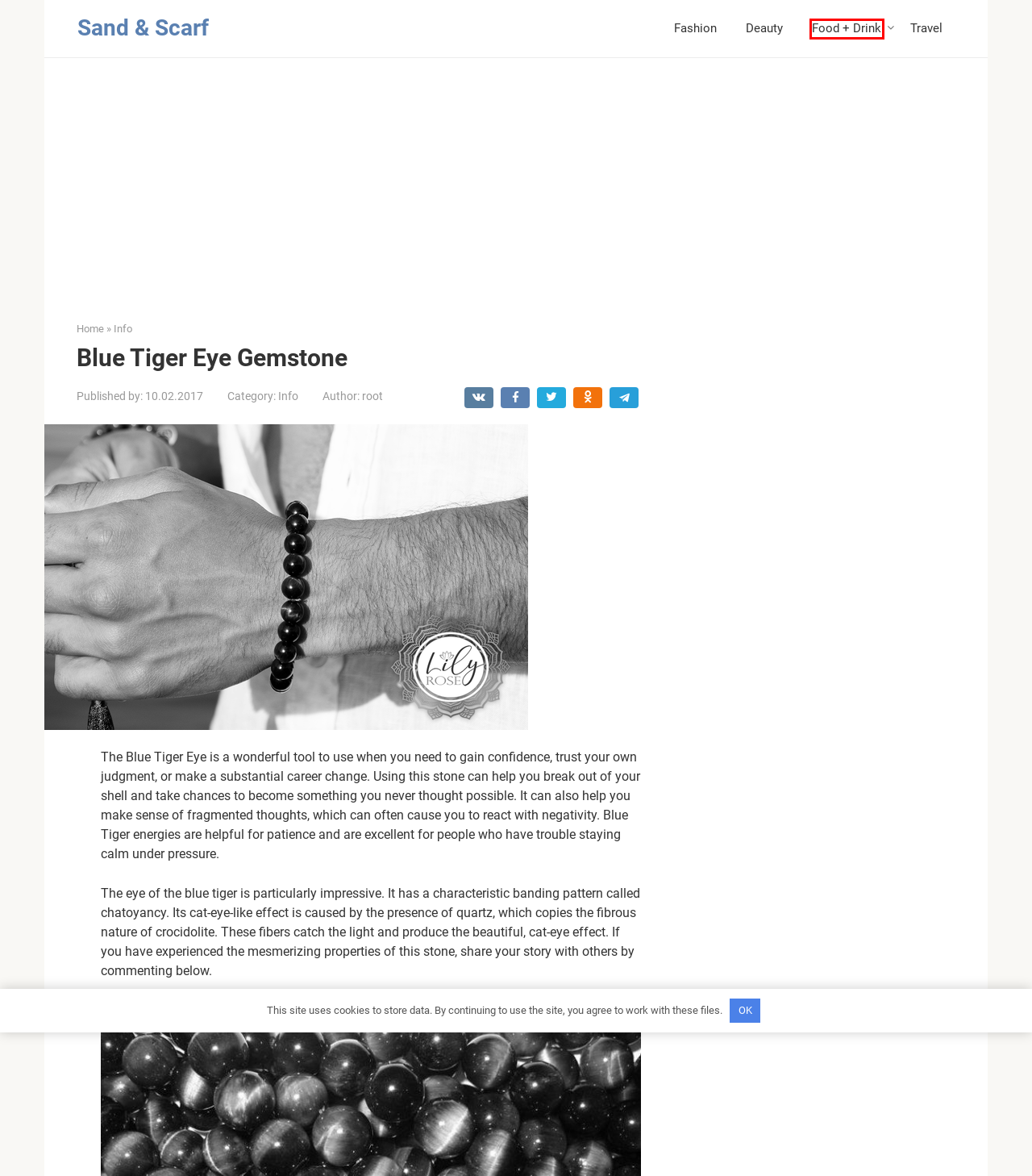Review the screenshot of a webpage that includes a red bounding box. Choose the webpage description that best matches the new webpage displayed after clicking the element within the bounding box. Here are the candidates:
A. How To Hand Wash A Silk Scarf: A Guide To Caring For and Cleaning Your Silk Scarf | Sand & Scarf
B. Food + Drink | Sand & Scarf
C. Travel | Sand & Scarf
D. Sand & Scarf
E. g | Sand & Scarf
F. Fashion | Sand & Scarf
G. How To Make A Mask From A Square Silk Scarf | Sand & Scarf
H. Deauty | Sand & Scarf

B